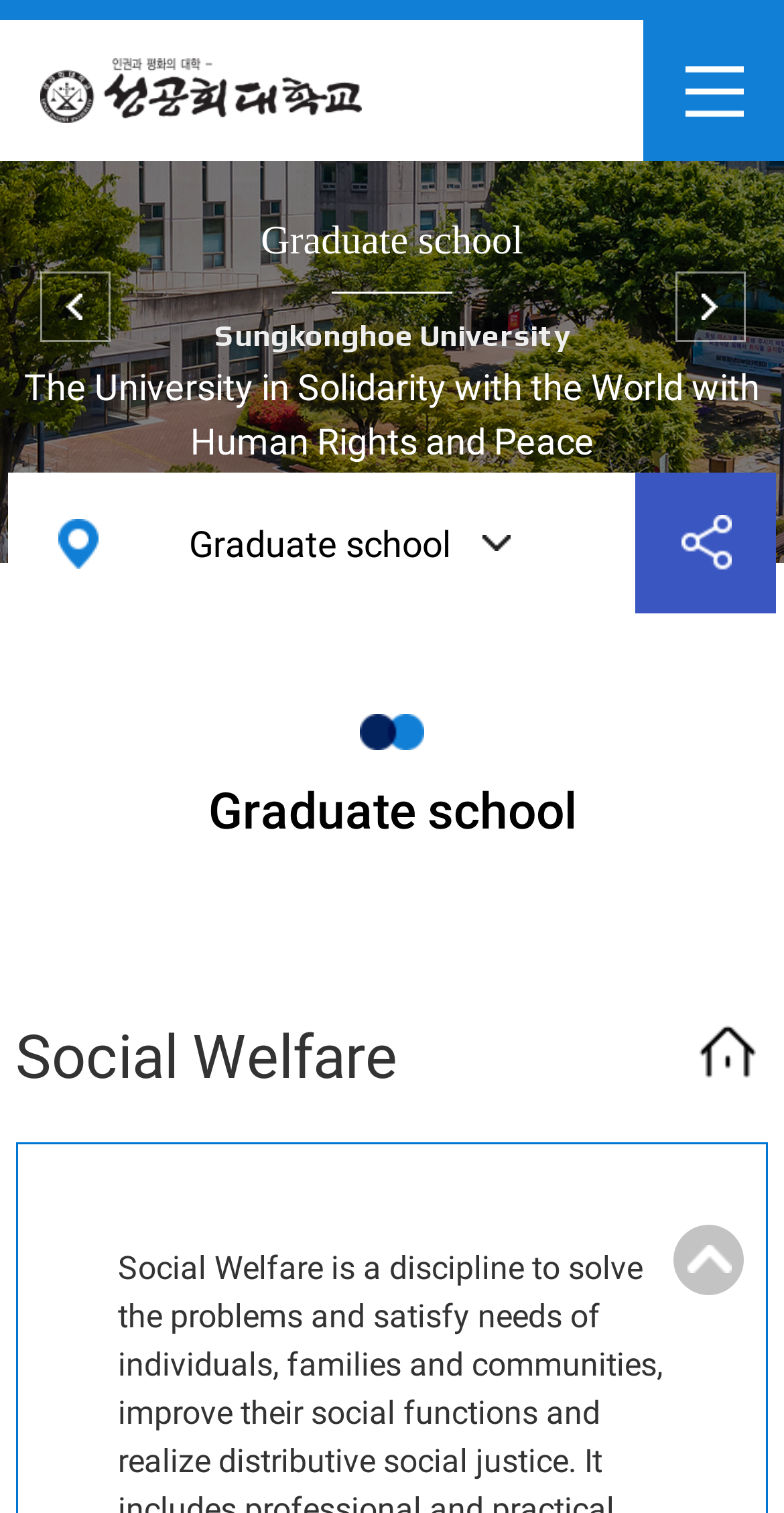Please answer the following question as detailed as possible based on the image: 
What is the name of the university?

The name of the university can be found in the link and image elements at the top of the page, which both have the text 'SungKongHoe University'.